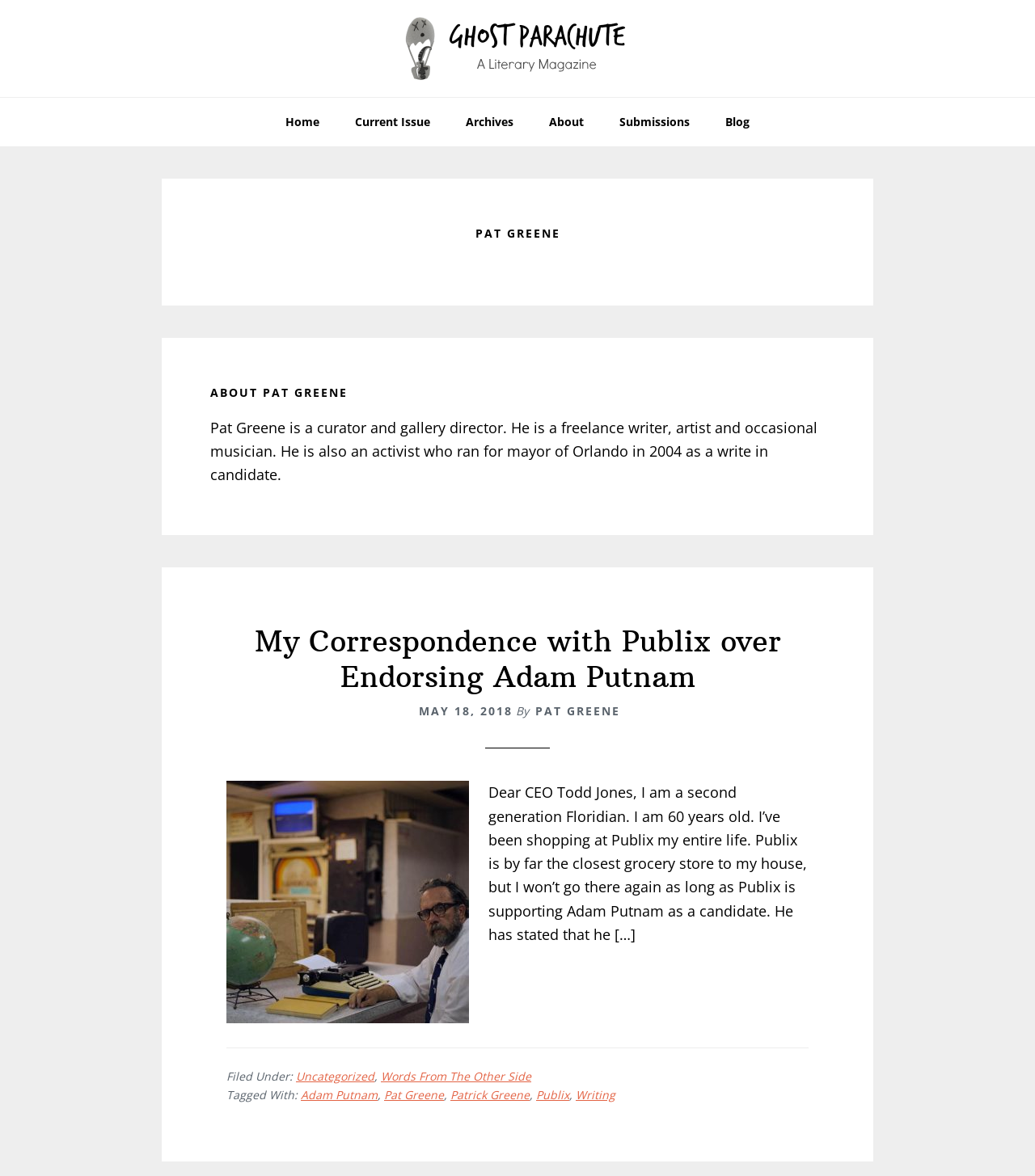Please provide a short answer using a single word or phrase for the question:
What is the name of the company that the author is writing to?

Publix